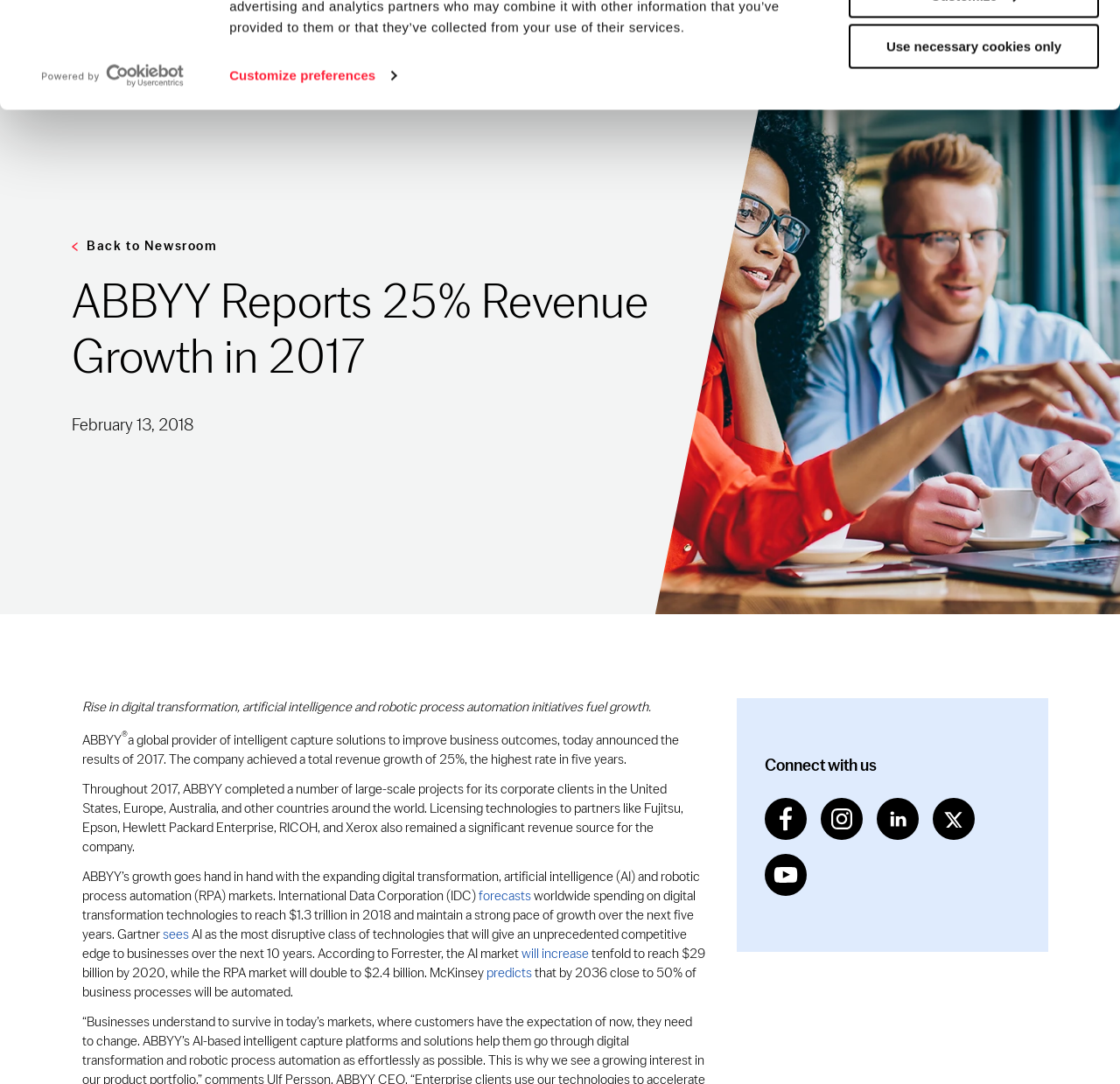Analyze the image and answer the question with as much detail as possible: 
What is the position of the 'Get in touch' link?

The 'Get in touch' link has a bounding box coordinate of [0.808, 0.035, 0.936, 0.073], which indicates that it is located at the bottom right of the webpage.